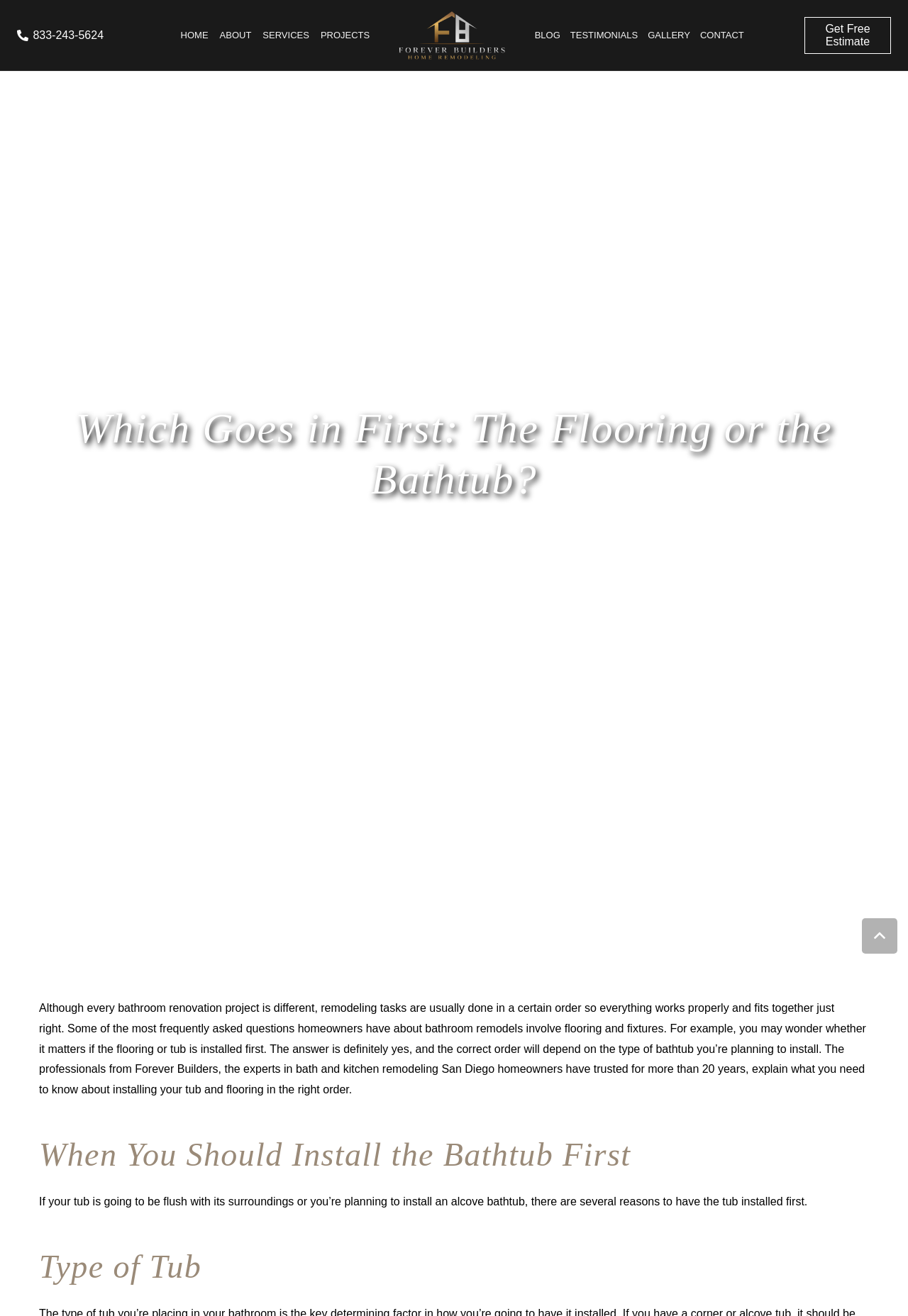Please identify the bounding box coordinates for the region that you need to click to follow this instruction: "Click the '' link".

[0.949, 0.698, 0.988, 0.725]